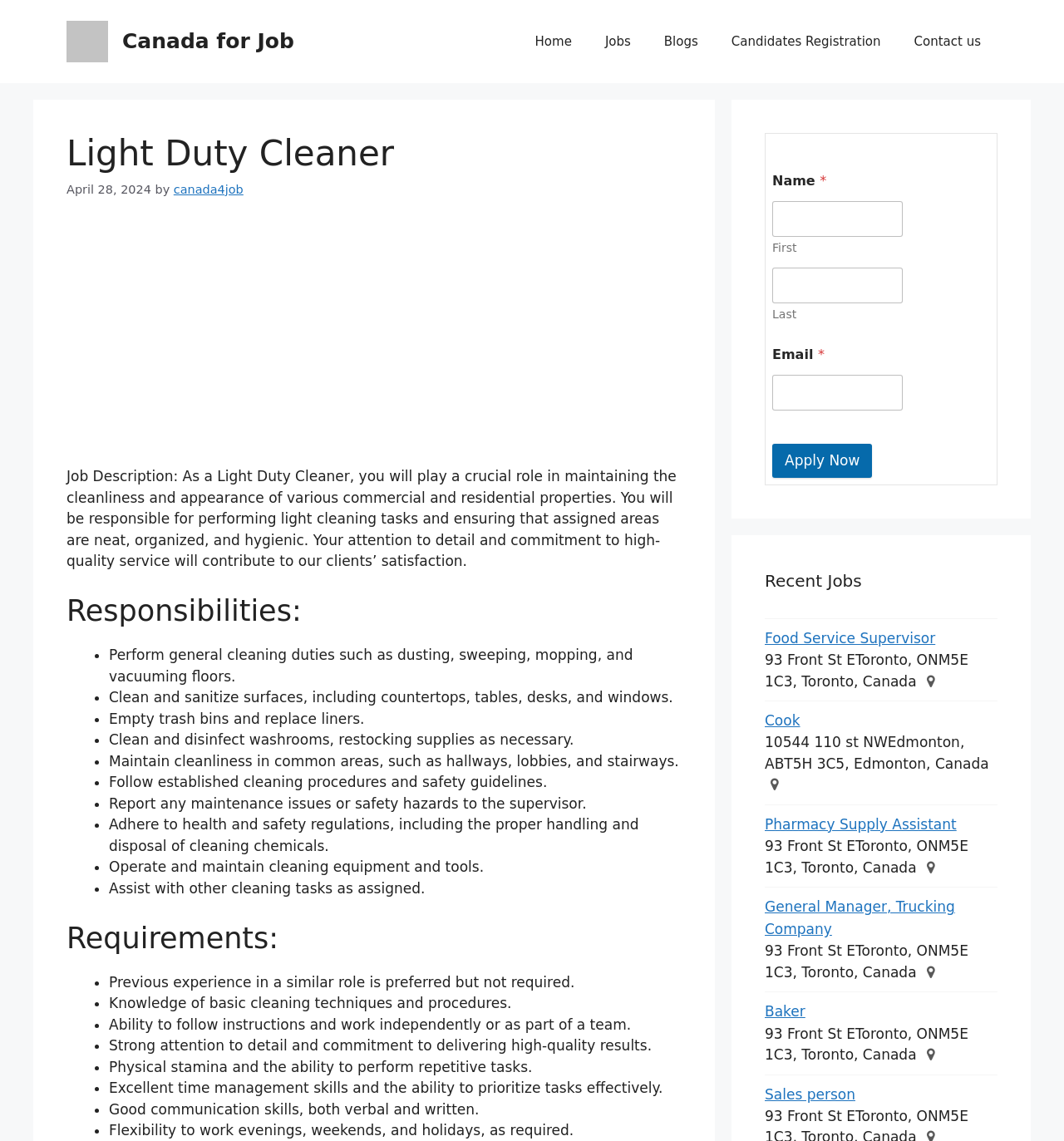Analyze and describe the webpage in a detailed narrative.

This webpage is a job posting for a Light Duty Cleaner position. At the top, there is a banner with the site's name, "Canada for Job", and a navigation menu with links to "Home", "Jobs", "Blogs", "Candidates Registration", and "Contact us". Below the navigation menu, there is a heading with the job title, "Light Duty Cleaner", and a timestamp, "April 28, 2024". 

To the right of the job title, there is a link to the employer, "canada4job". Below the job title, there is an iframe with an advertisement. The main content of the job posting is divided into three sections: "Job Description", "Responsibilities", and "Requirements". 

The "Job Description" section provides a brief overview of the job, stating that the Light Duty Cleaner will be responsible for maintaining the cleanliness and appearance of various commercial and residential properties. 

The "Responsibilities" section lists the specific tasks the Light Duty Cleaner will be expected to perform, including general cleaning duties, cleaning and sanitizing surfaces, emptying trash bins, and maintaining cleanliness in common areas. 

The "Requirements" section lists the qualifications and skills required for the job, including previous experience, knowledge of basic cleaning techniques, ability to follow instructions, and physical stamina. 

On the right side of the page, there is a complementary section with a table containing a job application form, including fields for name, email, and a button to apply now. Below the application form, there is a section titled "Recent Jobs" with links to other job postings, including "Food Service Supervisor", "Cook", "Pharmacy Supply Assistant", "General Manager, Trucking Company", "Baker", and "Sales person". Each job posting includes the job title, location, and a brief description.